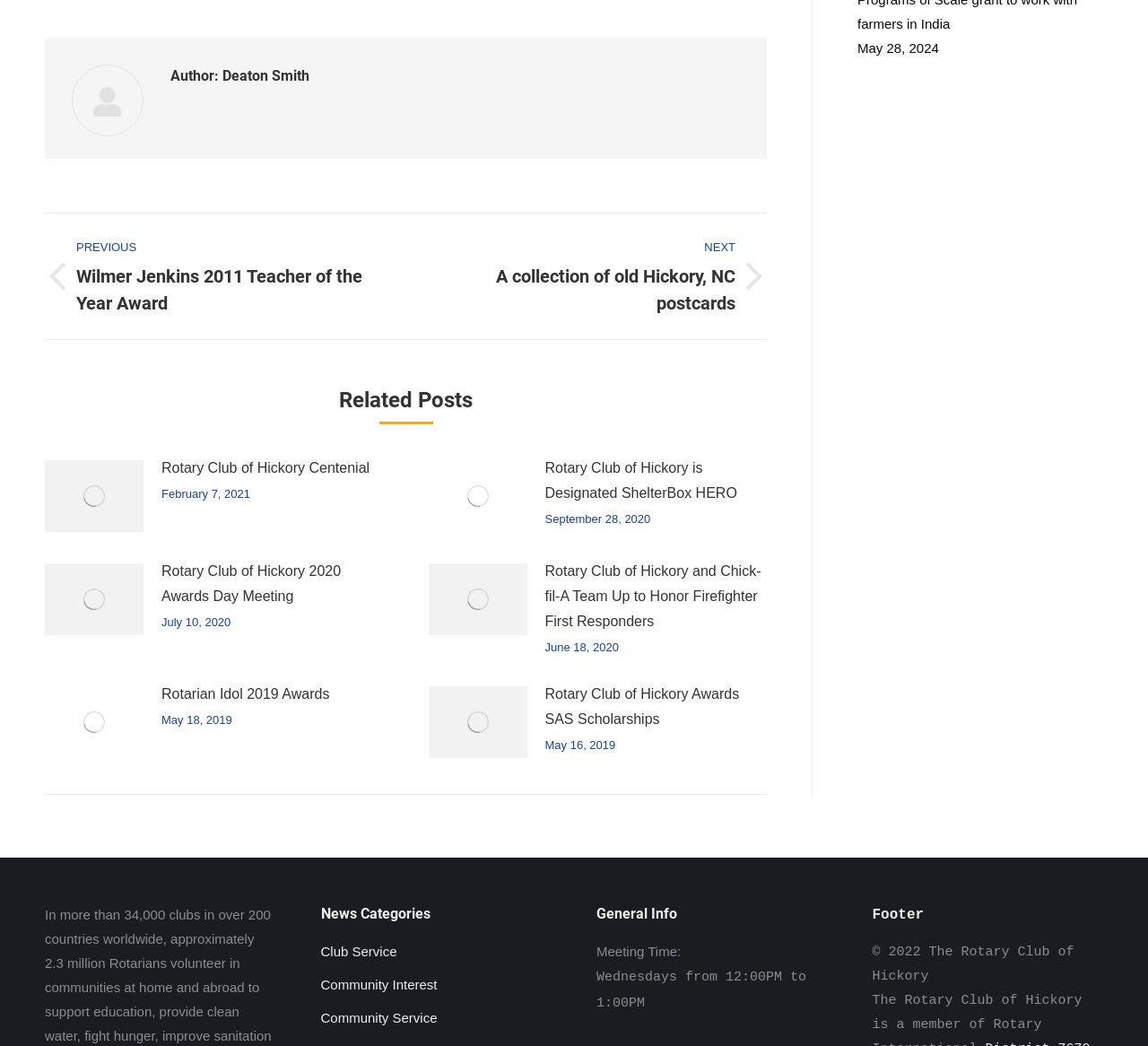Find the bounding box of the web element that fits this description: "Rotary Club of Hickory Centenial".

[0.141, 0.435, 0.322, 0.459]